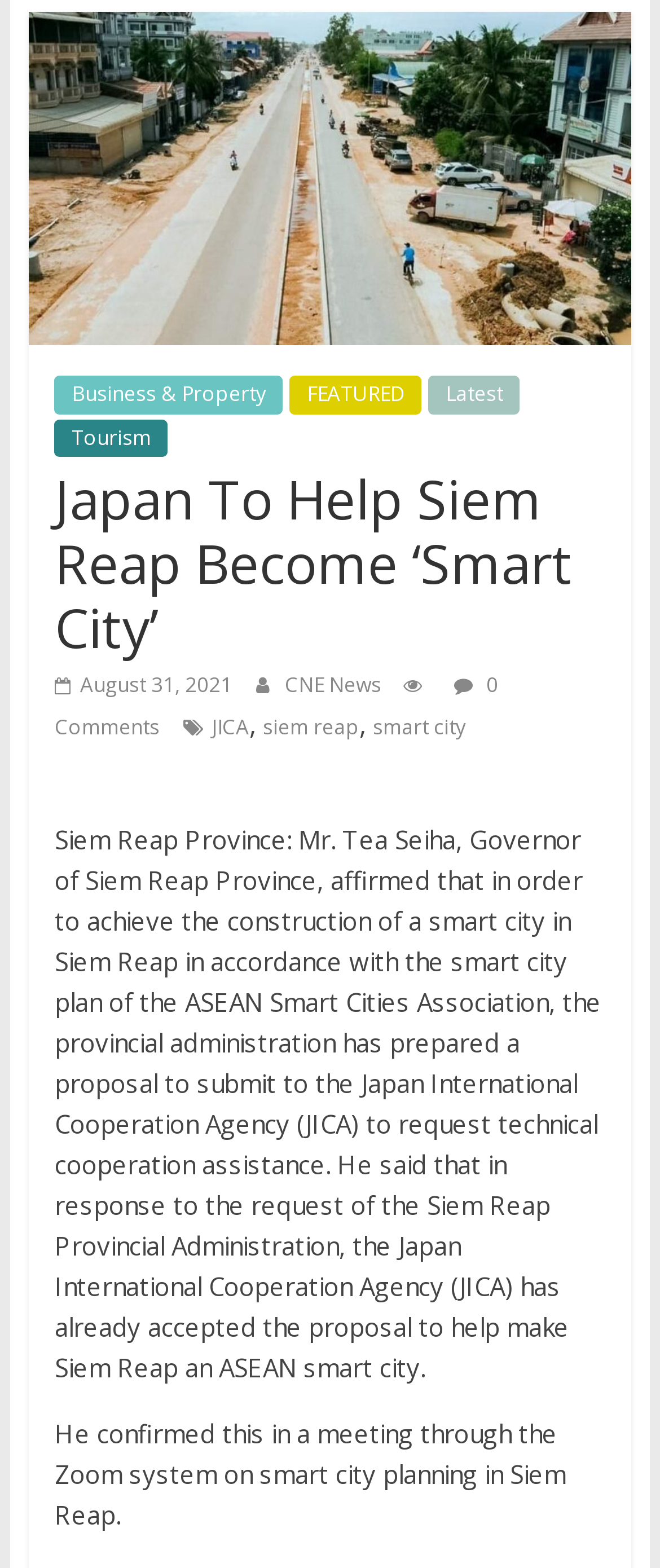Please provide the bounding box coordinates for the element that needs to be clicked to perform the instruction: "View the latest news". The coordinates must consist of four float numbers between 0 and 1, formatted as [left, top, right, bottom].

[0.649, 0.24, 0.788, 0.264]